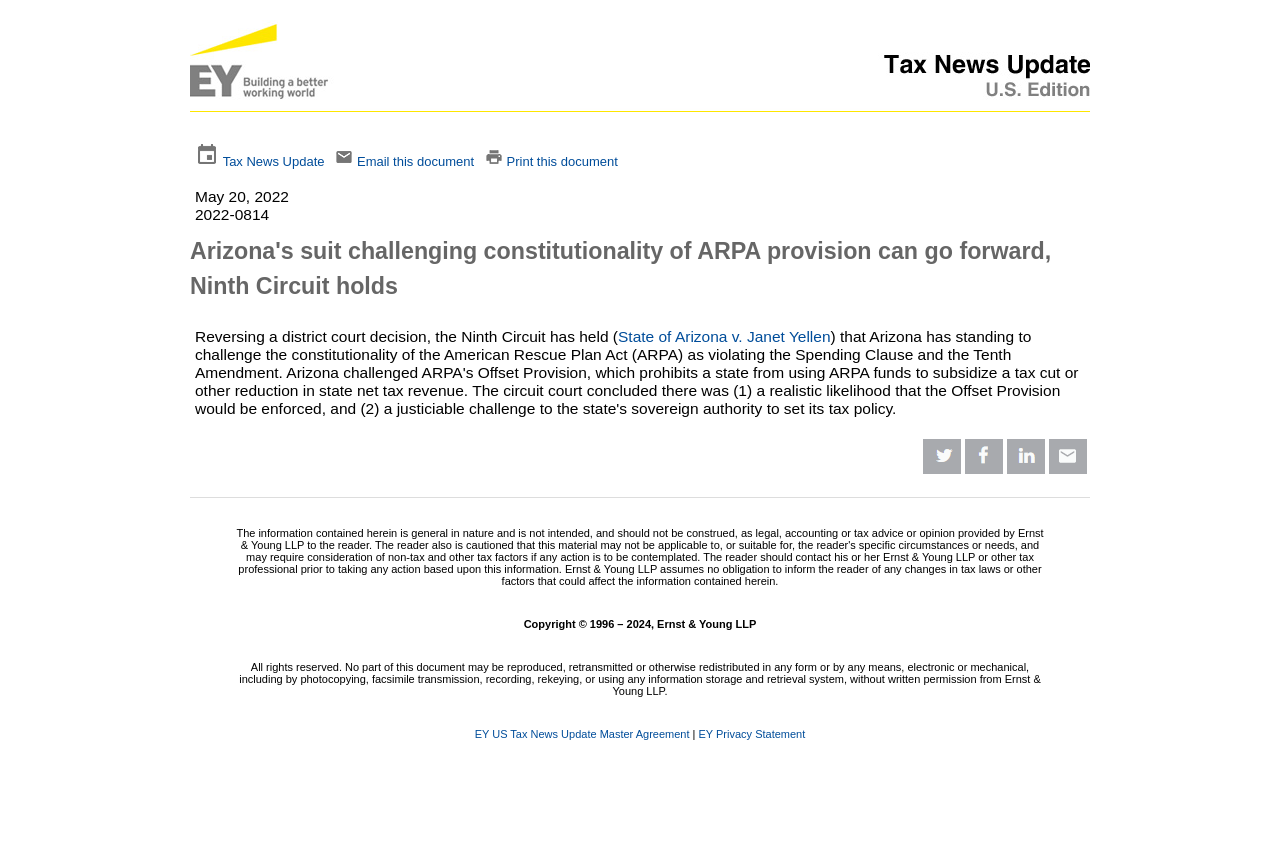Give a detailed overview of the webpage's appearance and contents.

This webpage appears to be a news article or update from the US Tax Newsroom, with a focus on a specific court case related to the American Rescue Plan Act (ARPA). 

At the top of the page, there is a logo image with the text "US Tax Newsroom" next to it. Below this, there is a row of links and icons, including "Tax News Update", "Email this document", and "Print this document". 

The main content of the page is a news article with a title "Arizona's suit challenging constitutionality of ARPA provision can go forward, Ninth Circuit holds" and a date "May 20, 2022". The article discusses a court case in which the Ninth Circuit has held that Arizona has standing to challenge the constitutionality of ARPA. The article provides details about the case, including the Offset Provision and the circuit court's conclusion.

On the right side of the page, there is a section with four social media links, each represented by an icon. 

At the bottom of the page, there is a disclaimer and copyright notice from Ernst & Young LLP, which includes a statement about the information provided not being intended as legal, accounting, or tax advice. There are also links to "EY US Tax News Update Master Agreement" and "EY Privacy Statement".